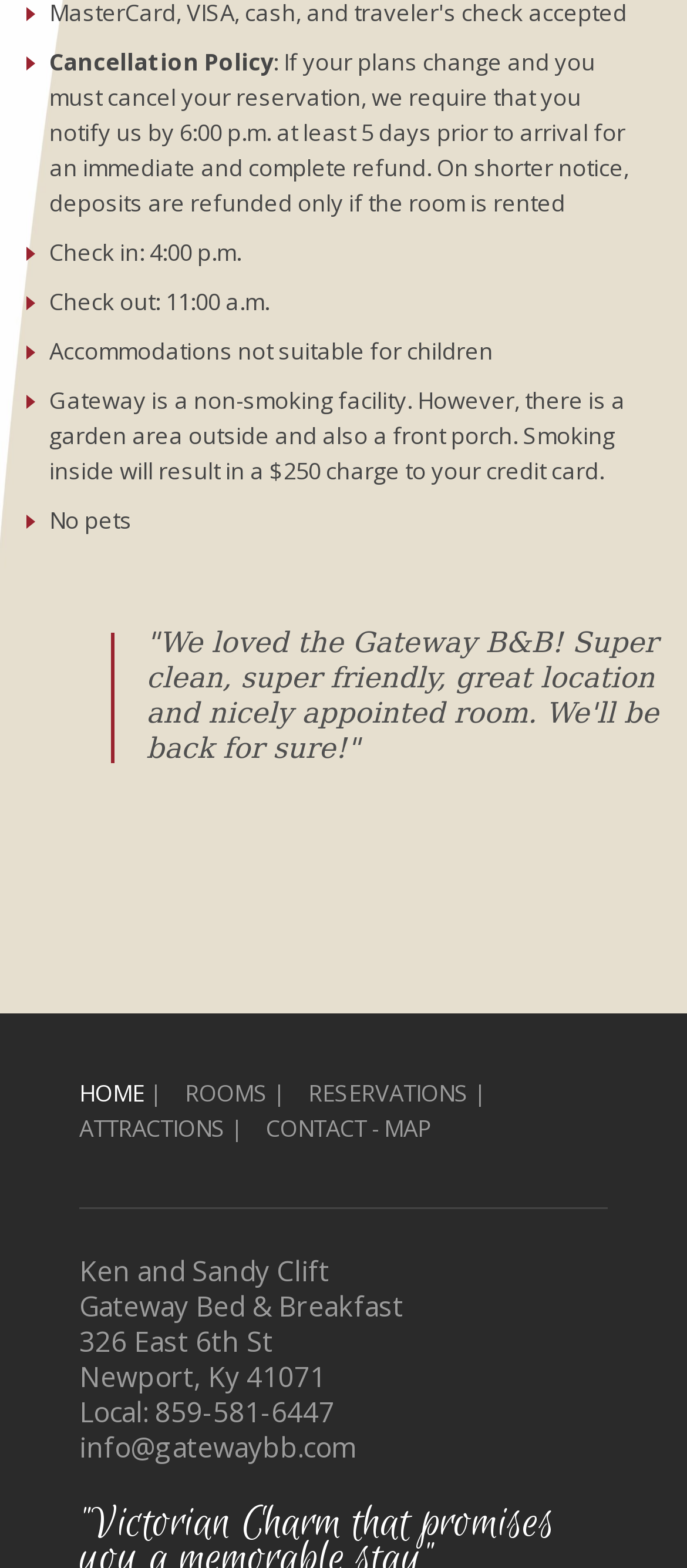Using the provided element description: "Local: 859-581-6447", identify the bounding box coordinates. The coordinates should be four floats between 0 and 1 in the order [left, top, right, bottom].

[0.115, 0.888, 0.487, 0.913]